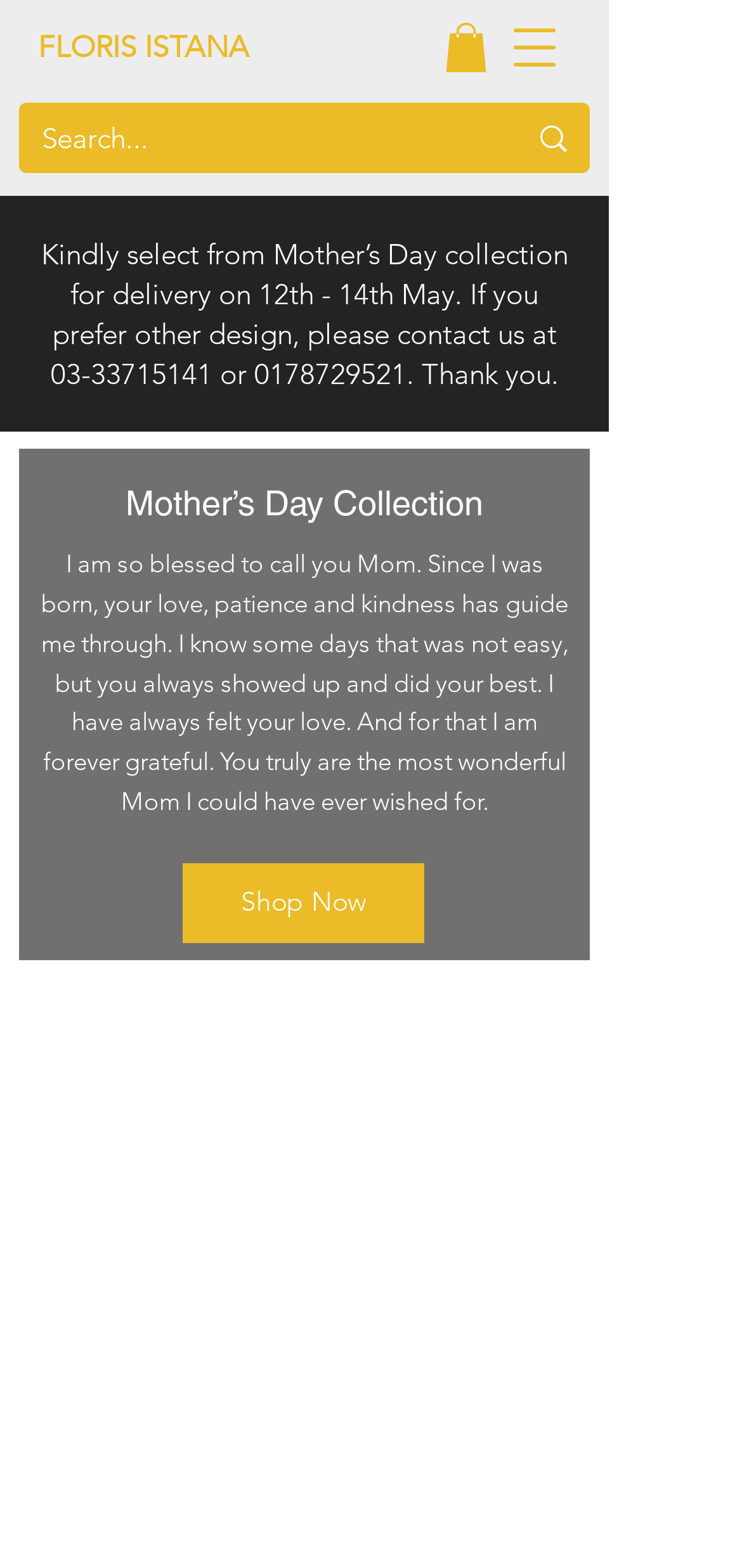What is the email address for contact?
Look at the image and answer the question with a single word or phrase.

florisistana@gmail.com